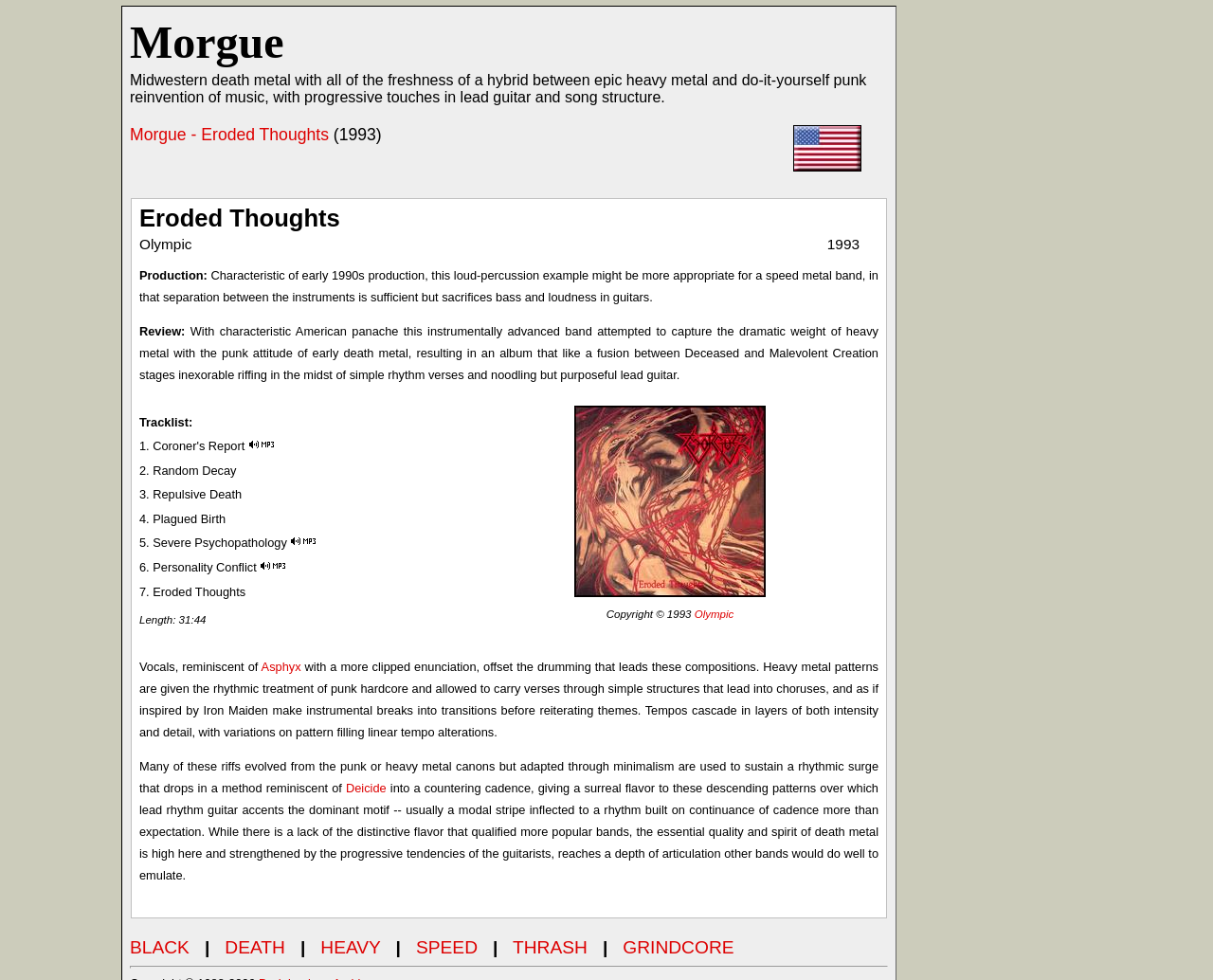Using the description "Morgue - Eroded Thoughts", predict the bounding box of the relevant HTML element.

[0.107, 0.128, 0.271, 0.147]